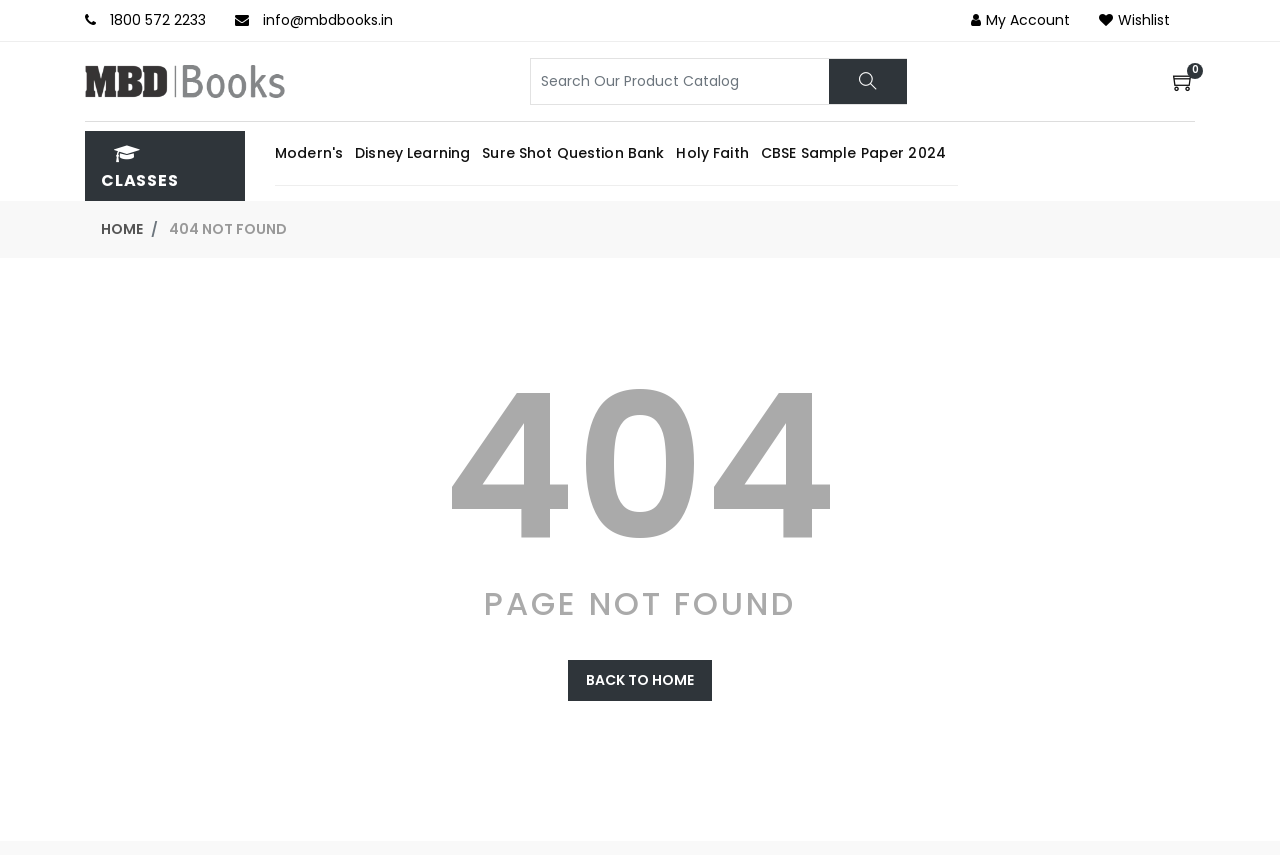Provide the bounding box coordinates for the UI element that is described as: "Home".

[0.079, 0.256, 0.112, 0.28]